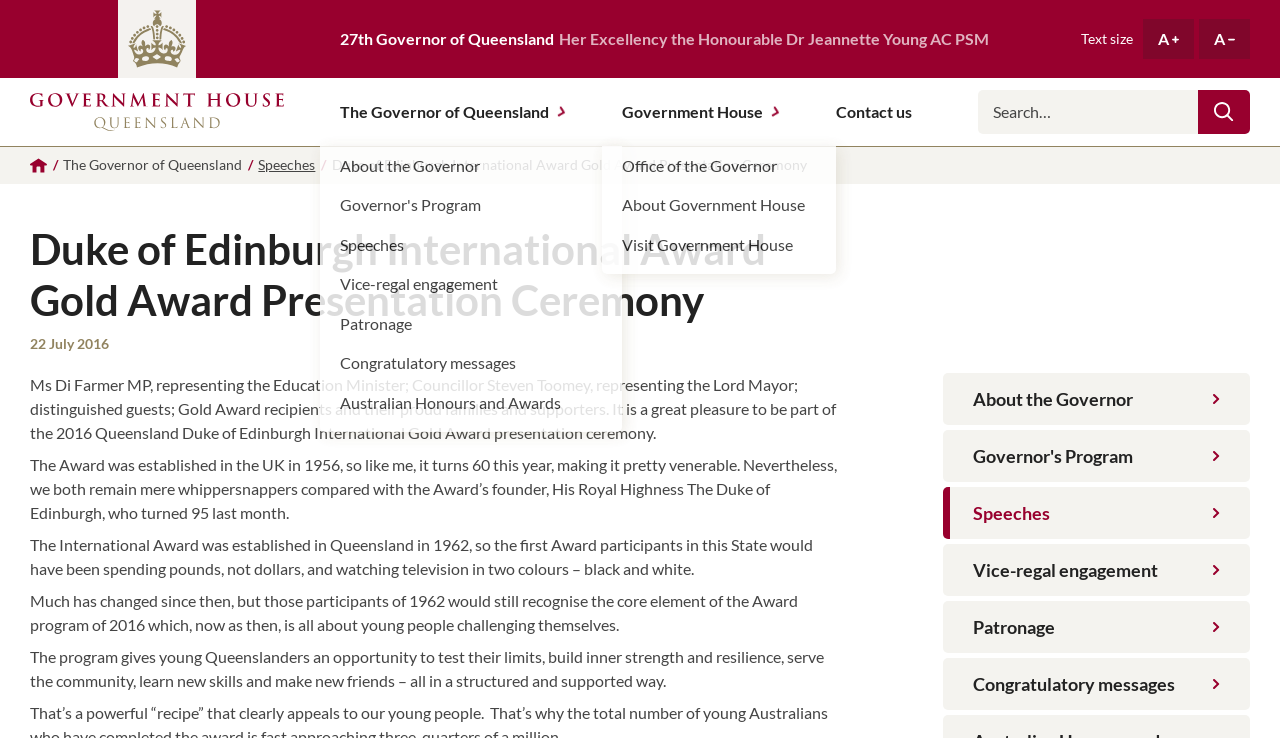Please locate the bounding box coordinates of the element that needs to be clicked to achieve the following instruction: "Learn about the Governor". The coordinates should be four float numbers between 0 and 1, i.e., [left, top, right, bottom].

[0.25, 0.197, 0.486, 0.251]